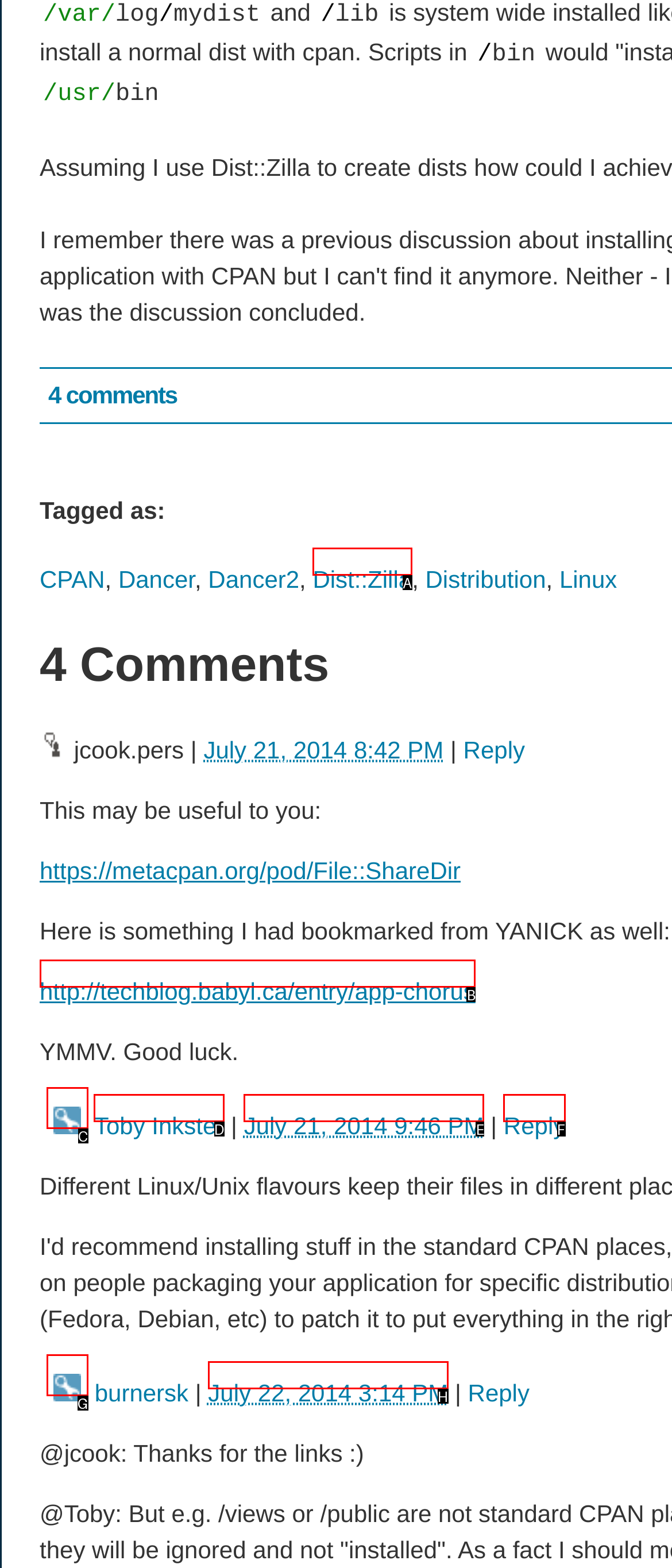Match the option to the description: Toby Inkster
State the letter of the correct option from the available choices.

D